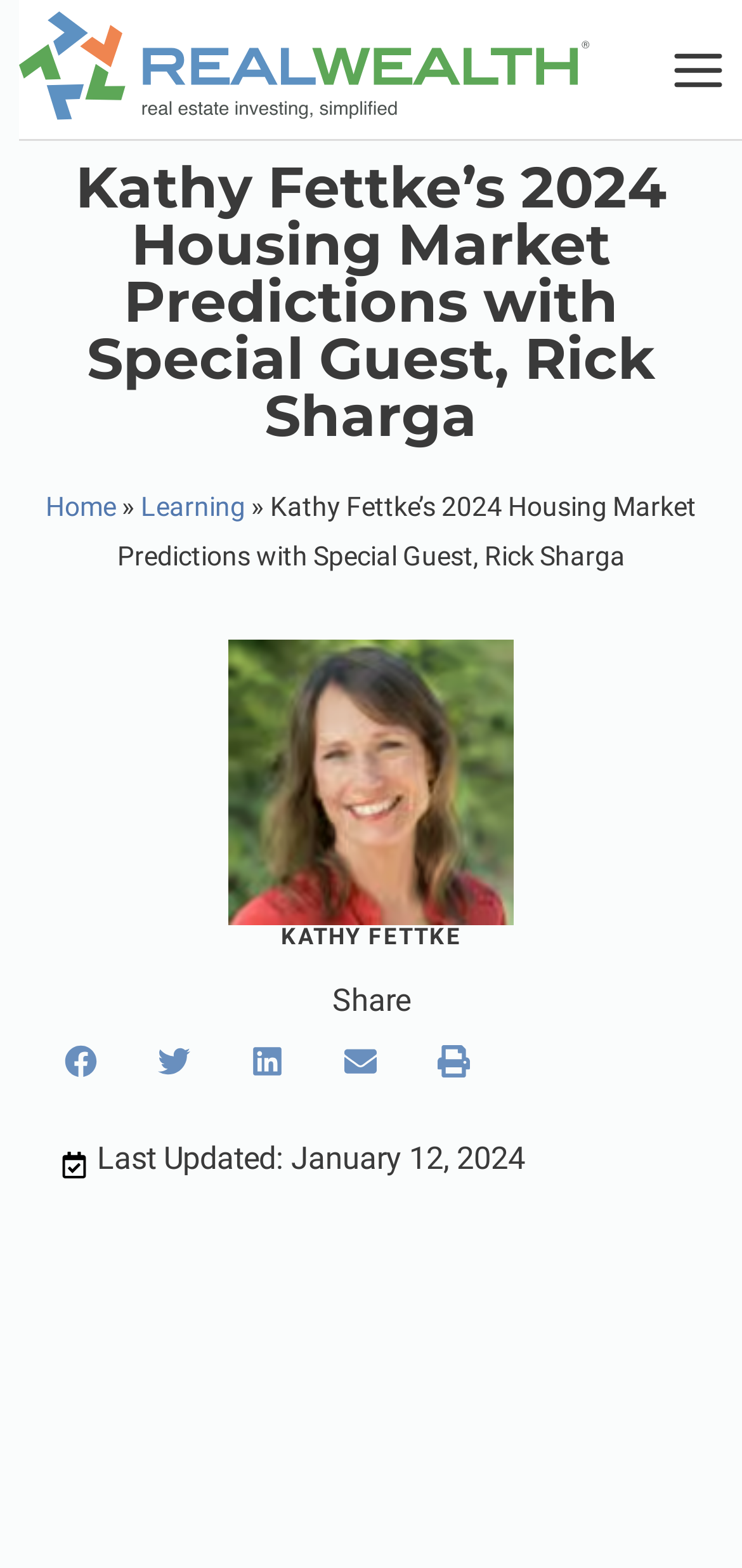Determine the bounding box coordinates of the clickable element to achieve the following action: 'Click on the RealWealth link'. Provide the coordinates as four float values between 0 and 1, formatted as [left, top, right, bottom].

[0.026, 0.029, 0.795, 0.052]